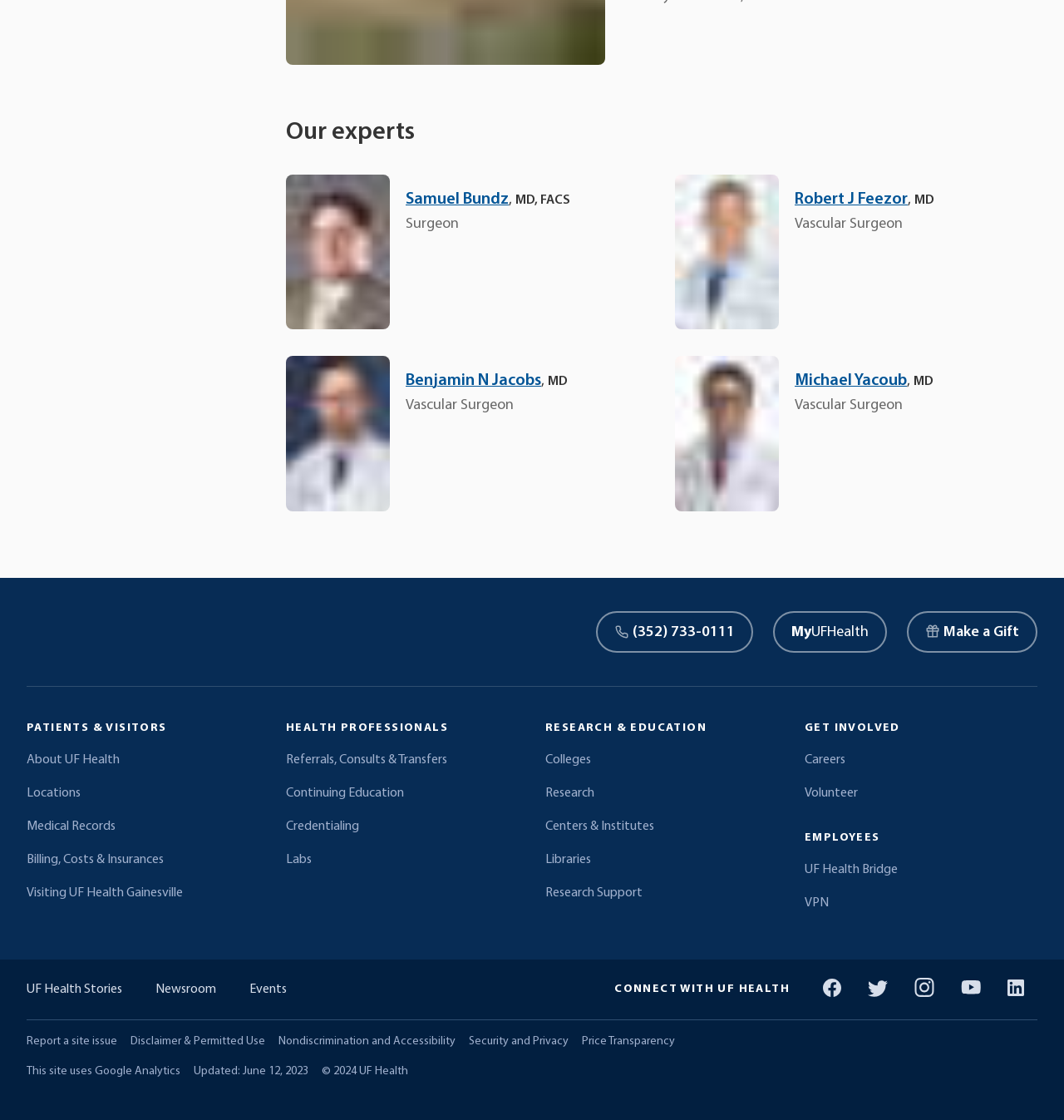Please provide a detailed answer to the question below based on the screenshot: 
What is the specialty of Robert J Feezor?

I looked at the link with the title 'Robert J Feezor' and found the text 'Vascular Surgeon' next to it, which indicates his specialty.